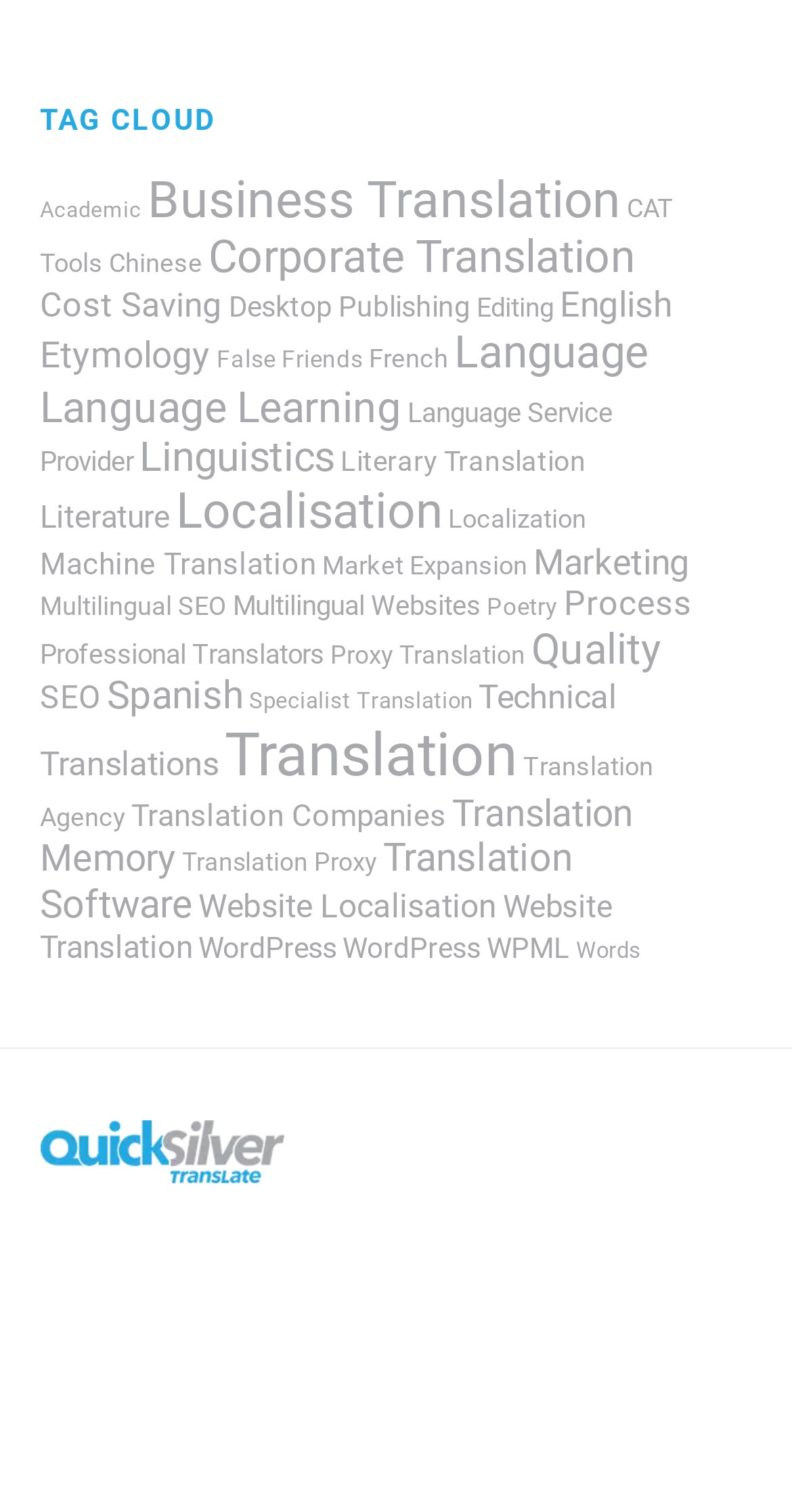Bounding box coordinates are specified in the format (top-left x, top-left y, bottom-right x, bottom-right y). All values are floating point numbers bounded between 0 and 1. Please provide the bounding box coordinate of the region this sentence describes: SEO

[0.05, 0.45, 0.127, 0.474]